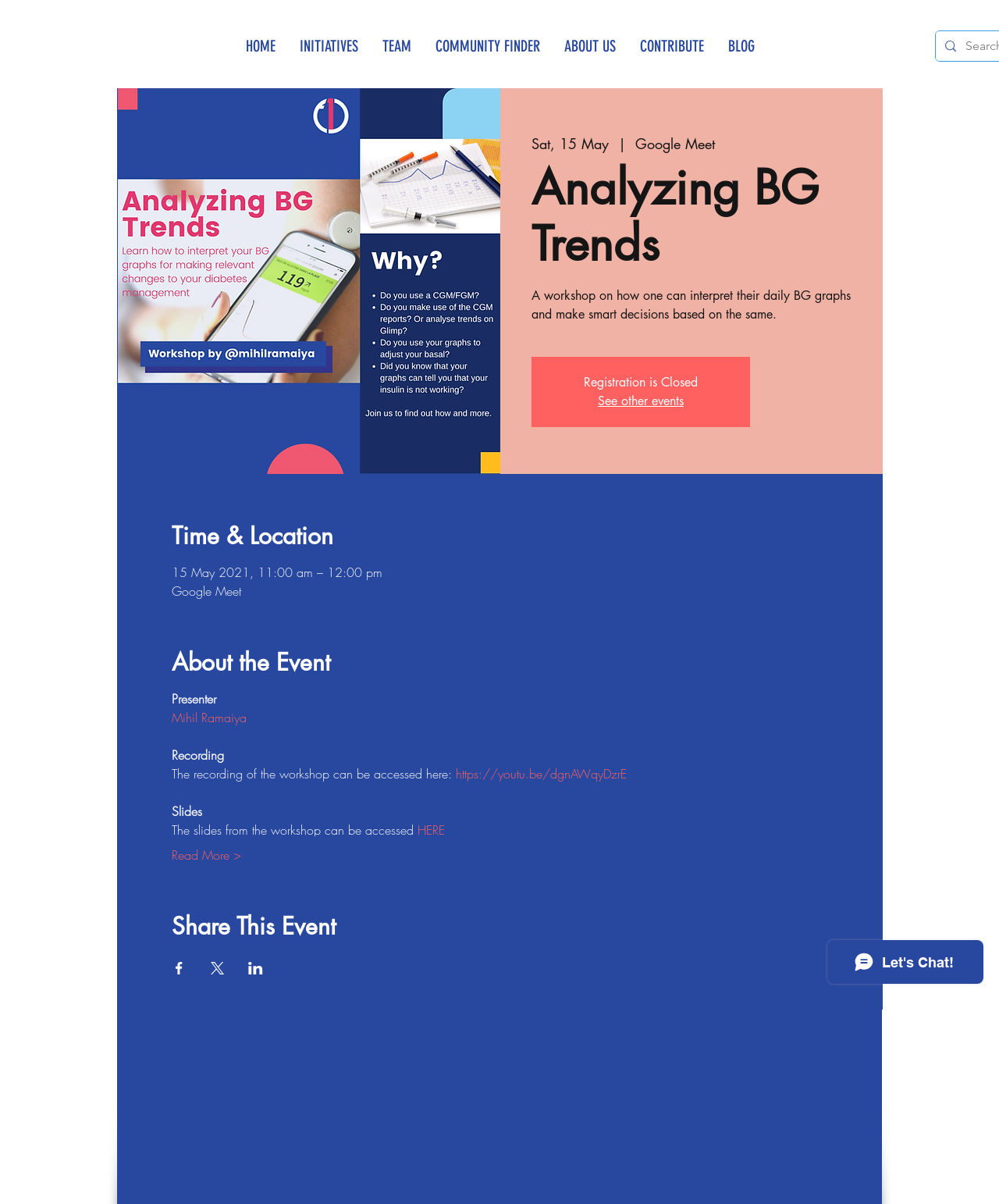Extract the bounding box coordinates for the UI element described as: "See other events".

[0.598, 0.326, 0.684, 0.34]